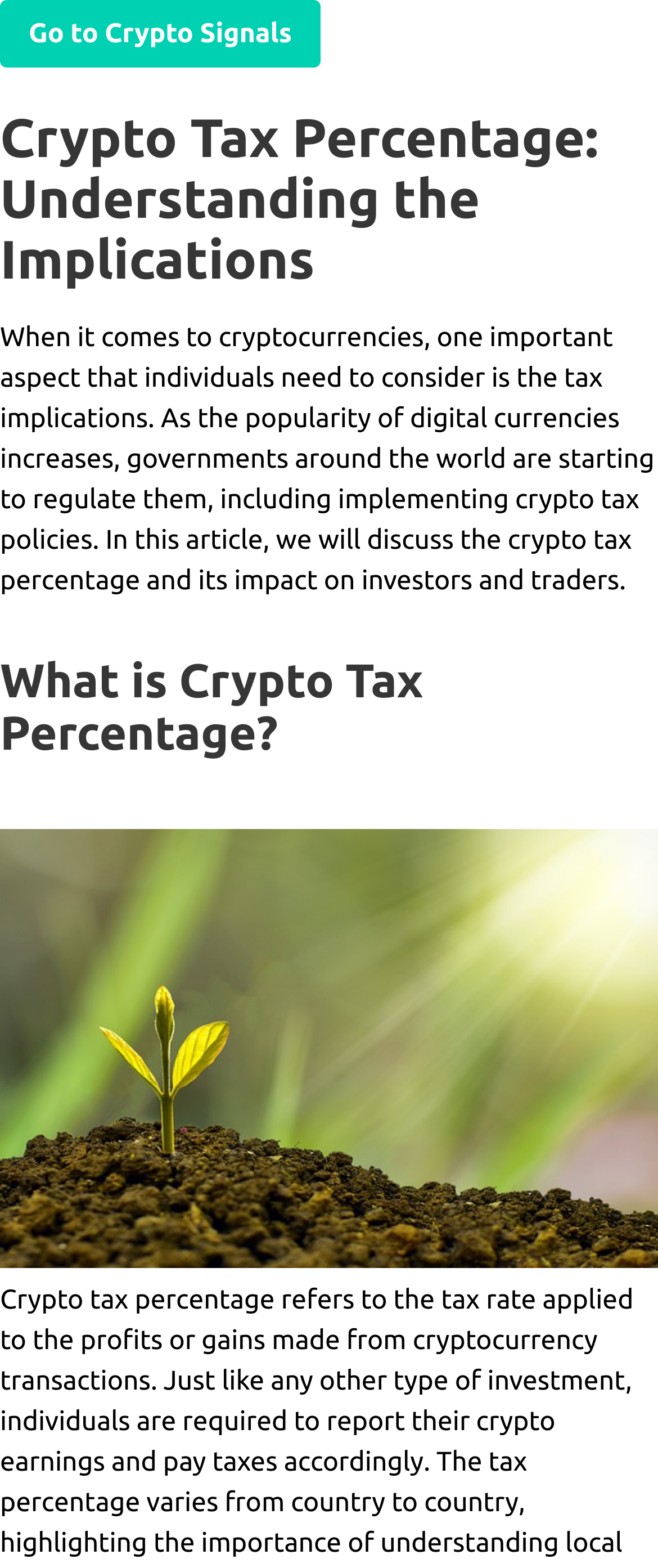Provide the bounding box coordinates of the UI element this sentence describes: "Go to Crypto Signals".

[0.0, 0.0, 0.487, 0.043]